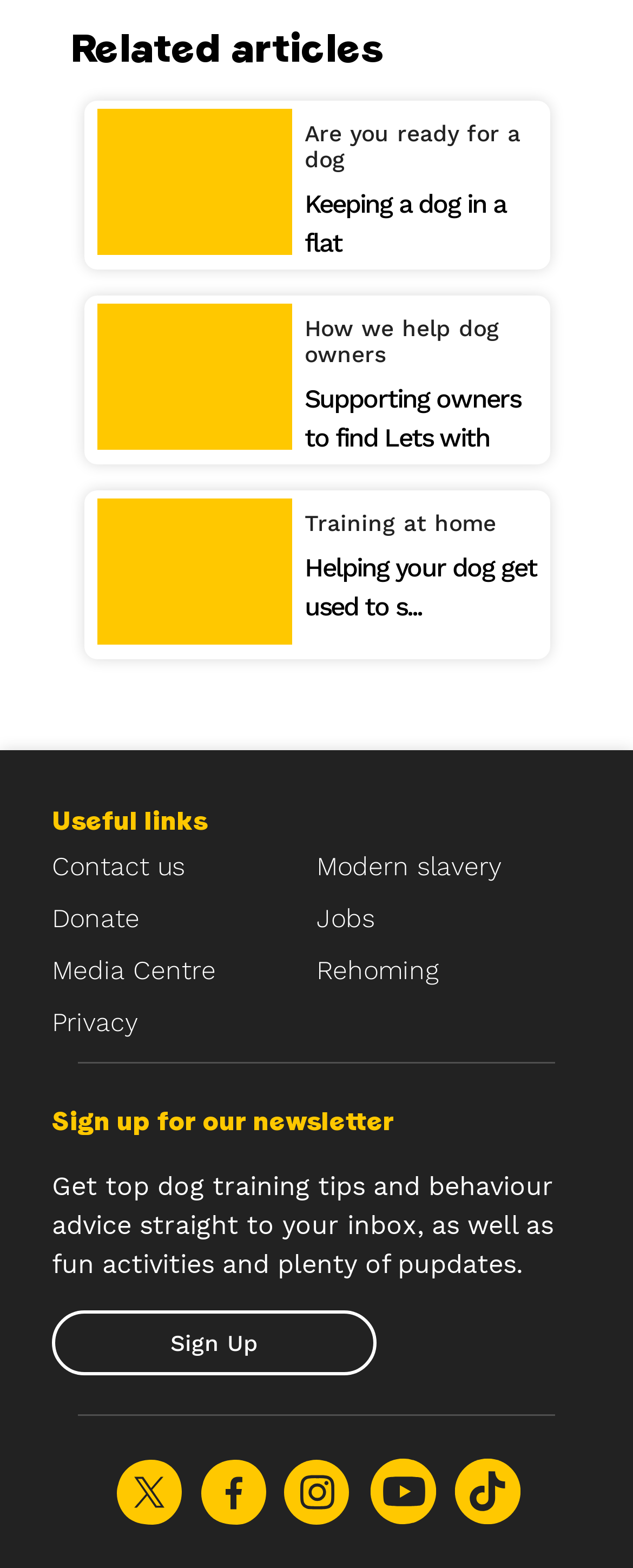Locate the bounding box coordinates of the element that needs to be clicked to carry out the instruction: "Type in the comment box". The coordinates should be given as four float numbers ranging from 0 to 1, i.e., [left, top, right, bottom].

None